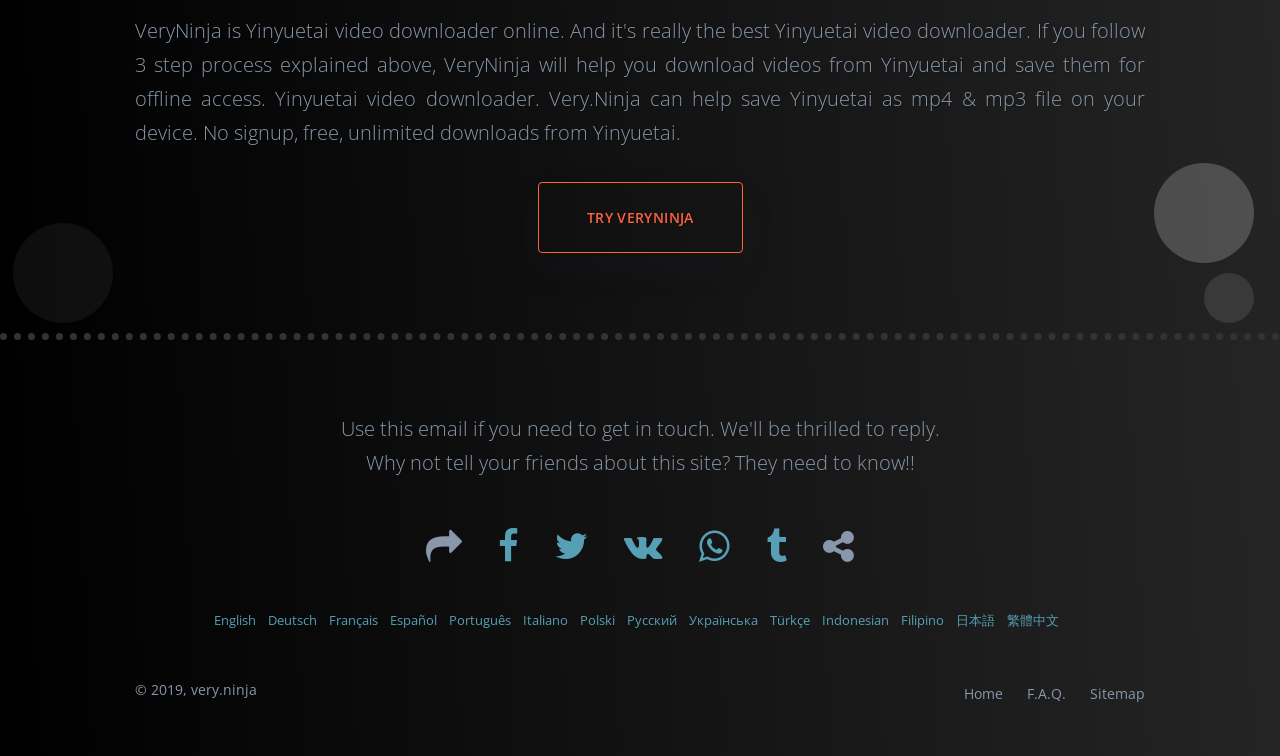Extract the bounding box coordinates for the UI element described as: "title="Twitter"".

[0.421, 0.717, 0.475, 0.746]